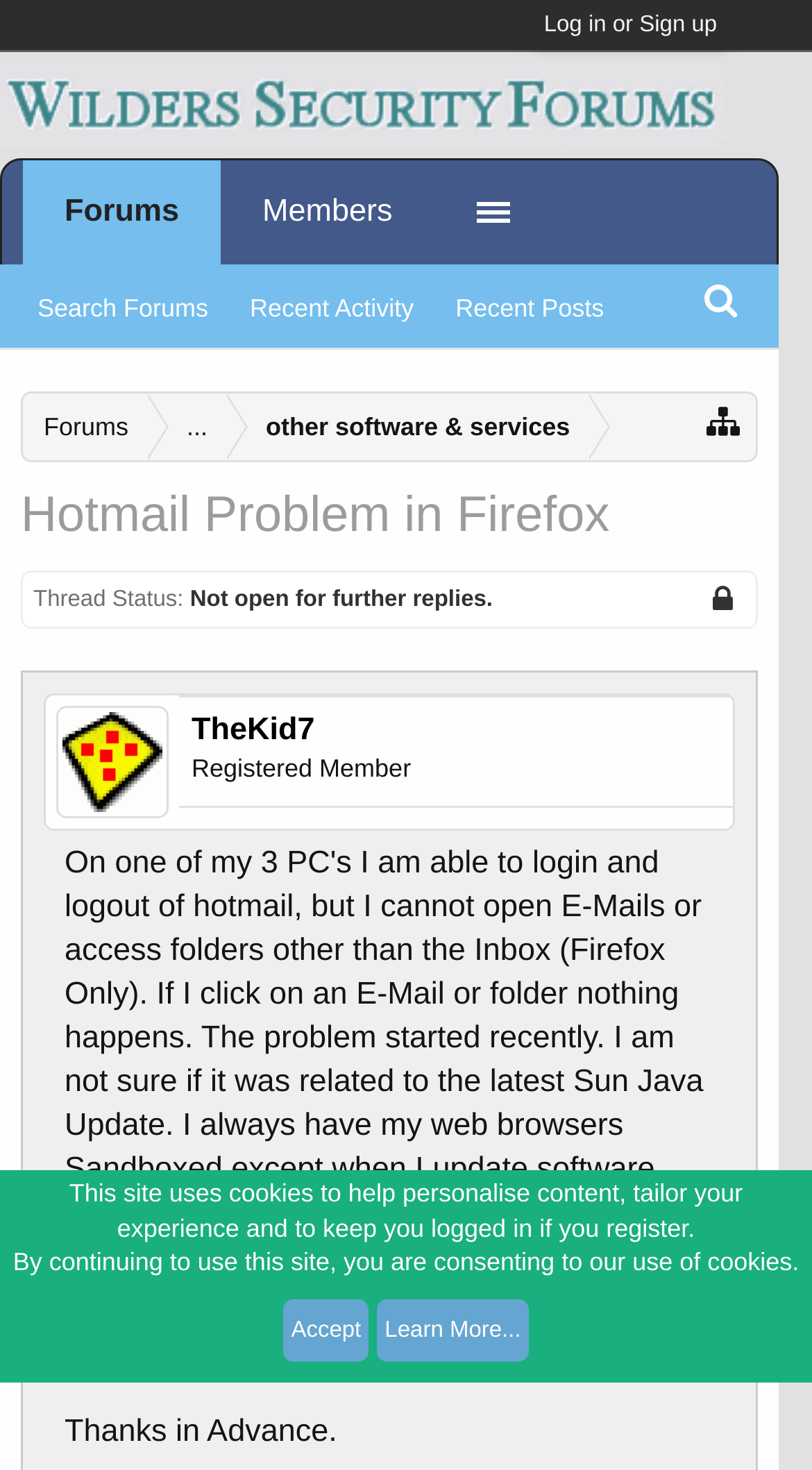Extract the top-level heading from the webpage and provide its text.

Hotmail Problem in Firefox